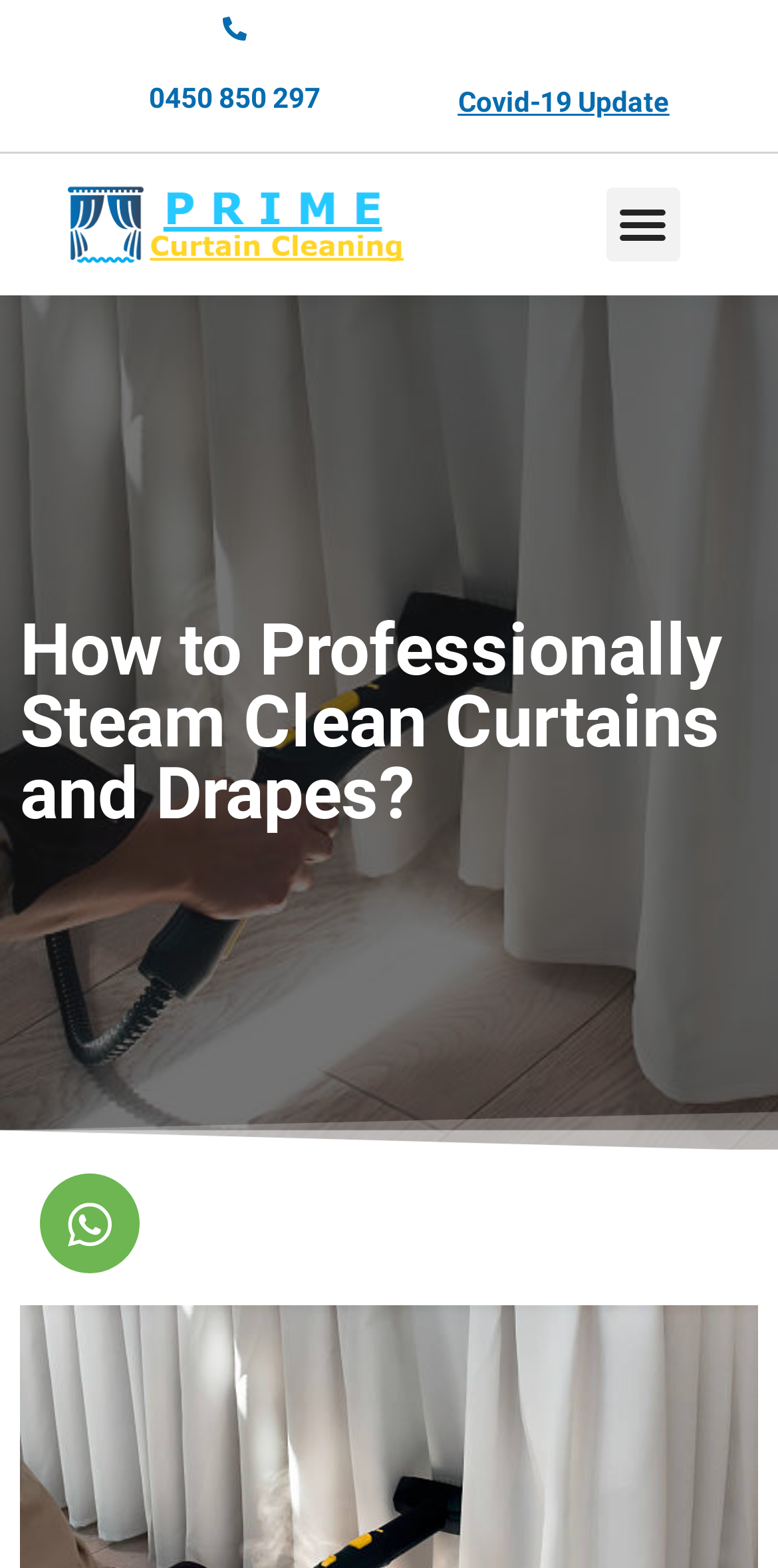Please find the bounding box for the following UI element description. Provide the coordinates in (top-left x, top-left y, bottom-right x, bottom-right y) format, with values between 0 and 1: Vote for Features

None